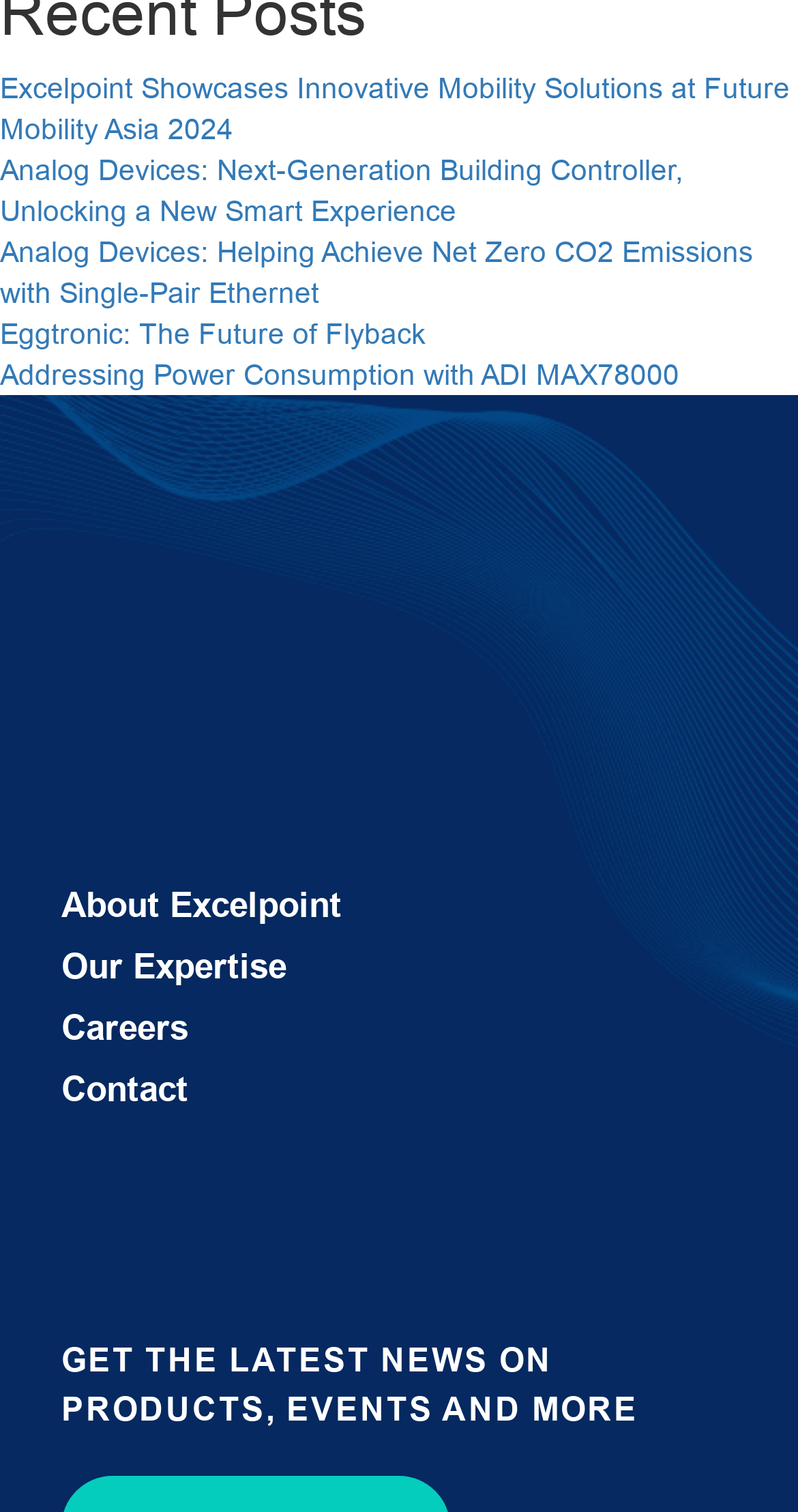Provide a single word or phrase to answer the given question: 
What is the theme of the text at the bottom?

News and updates